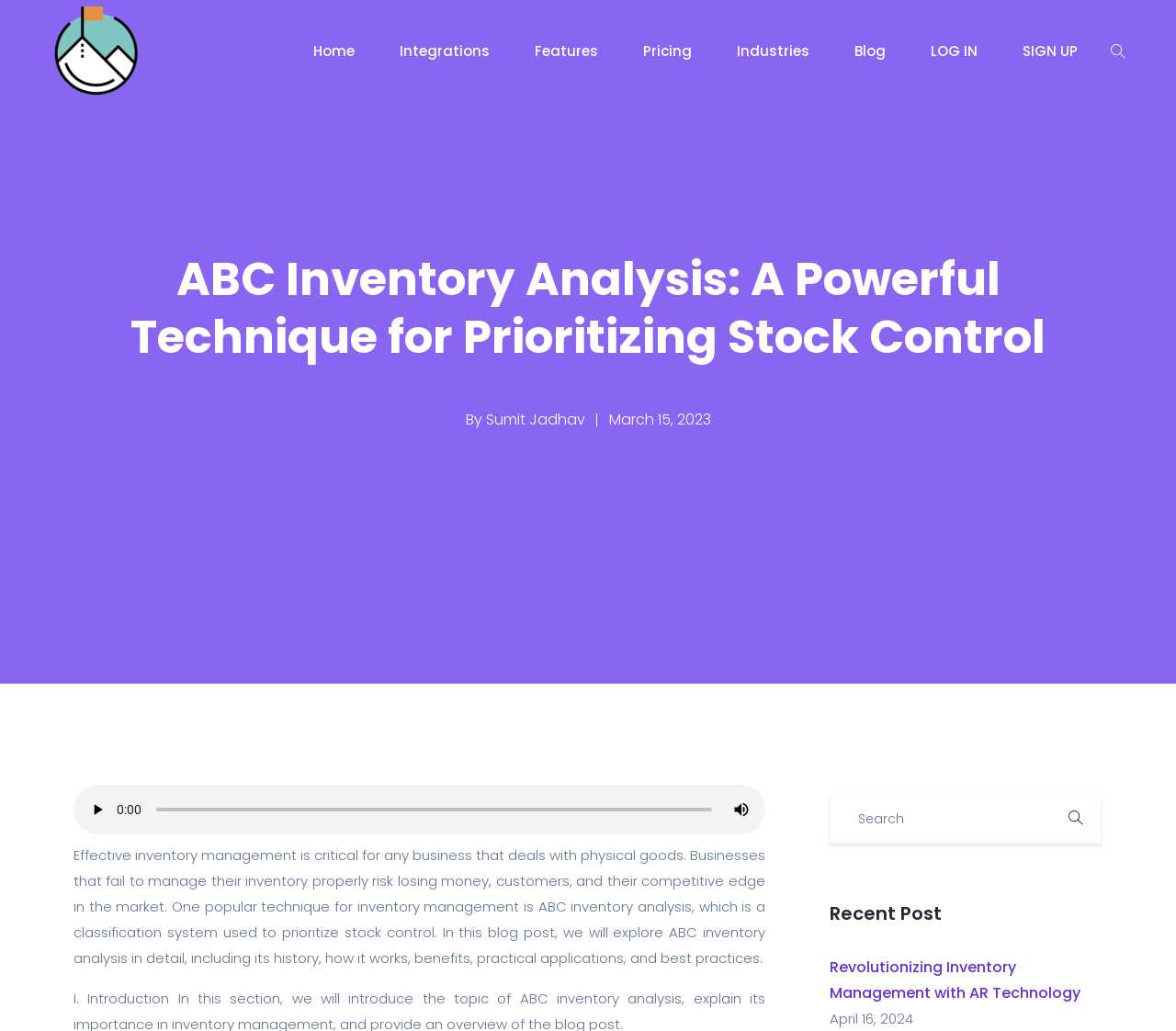Please identify the bounding box coordinates of the area that needs to be clicked to follow this instruction: "Search for something".

[0.705, 0.77, 0.937, 0.819]